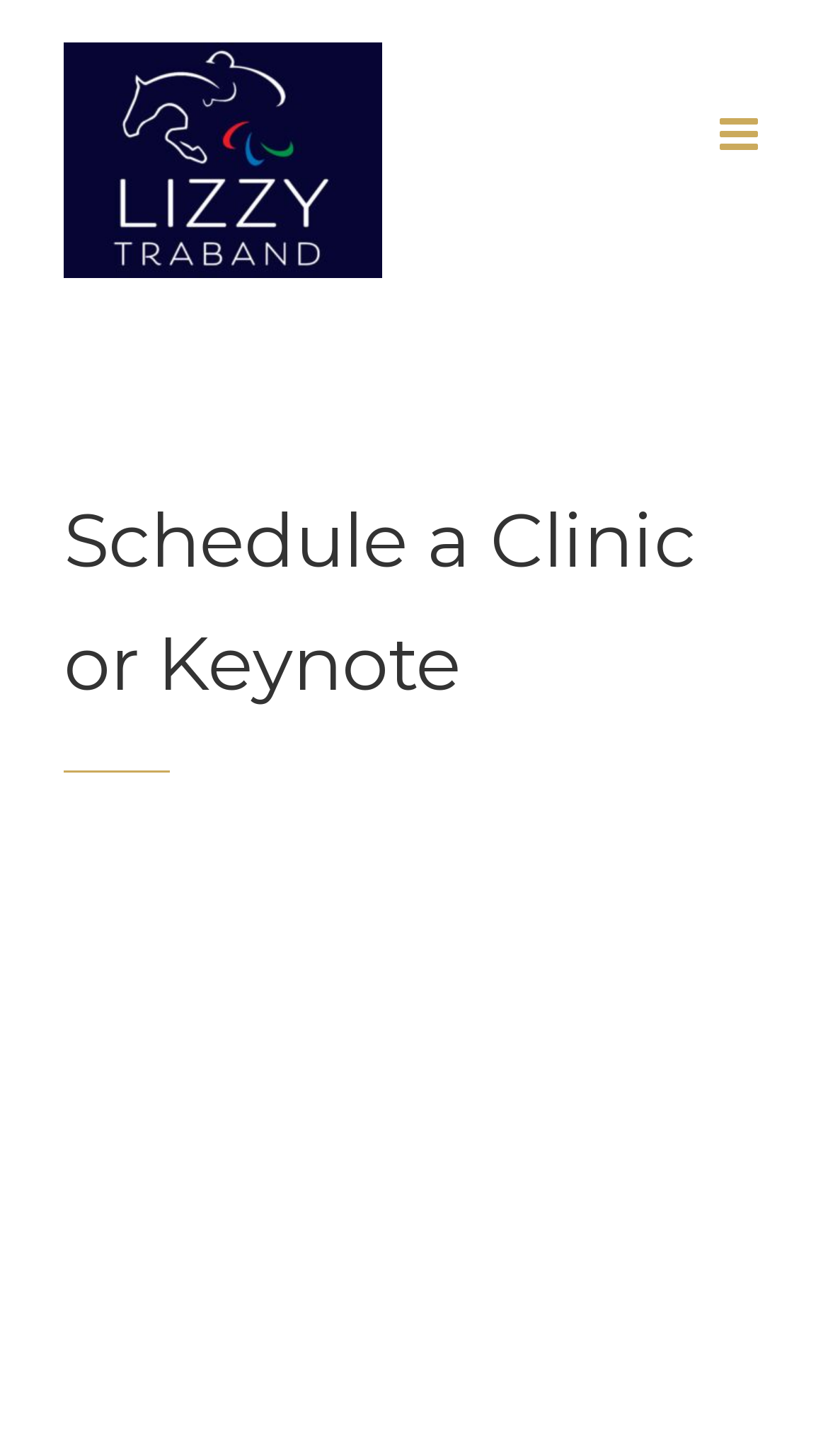Determine the bounding box coordinates for the HTML element mentioned in the following description: "aria-label="Toggle mobile menu"". The coordinates should be a list of four floats ranging from 0 to 1, represented as [left, top, right, bottom].

[0.869, 0.077, 0.923, 0.108]